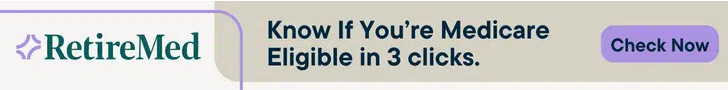What is the color scheme of the banner?
Use the information from the screenshot to give a comprehensive response to the question.

The caption explicitly states that the design of the banner features a blend of green and purple colors, which suggests a clean and minimal aesthetic.